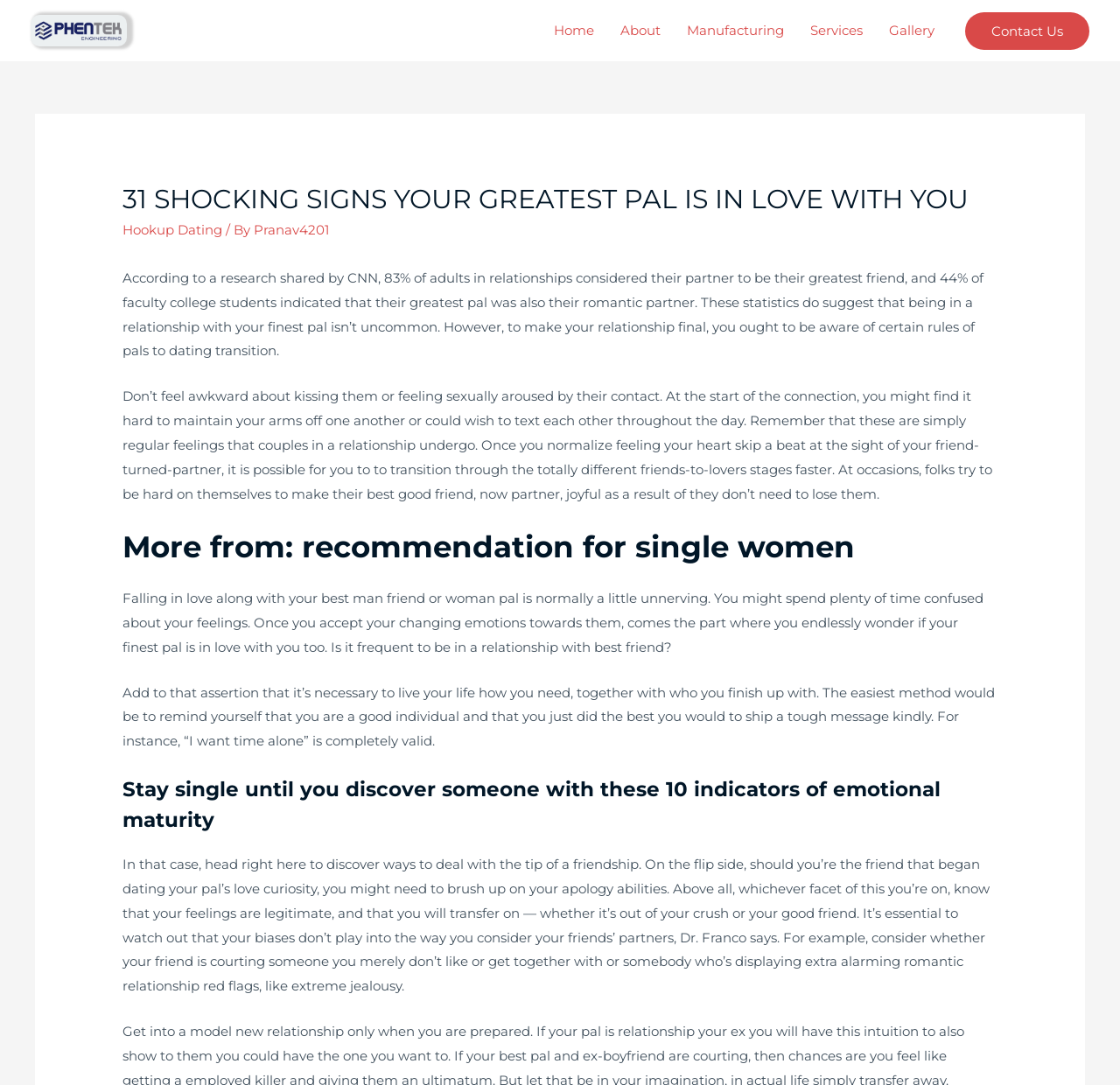Find the bounding box coordinates for the area that must be clicked to perform this action: "Click on the 'Home' link".

[0.483, 0.0, 0.542, 0.056]